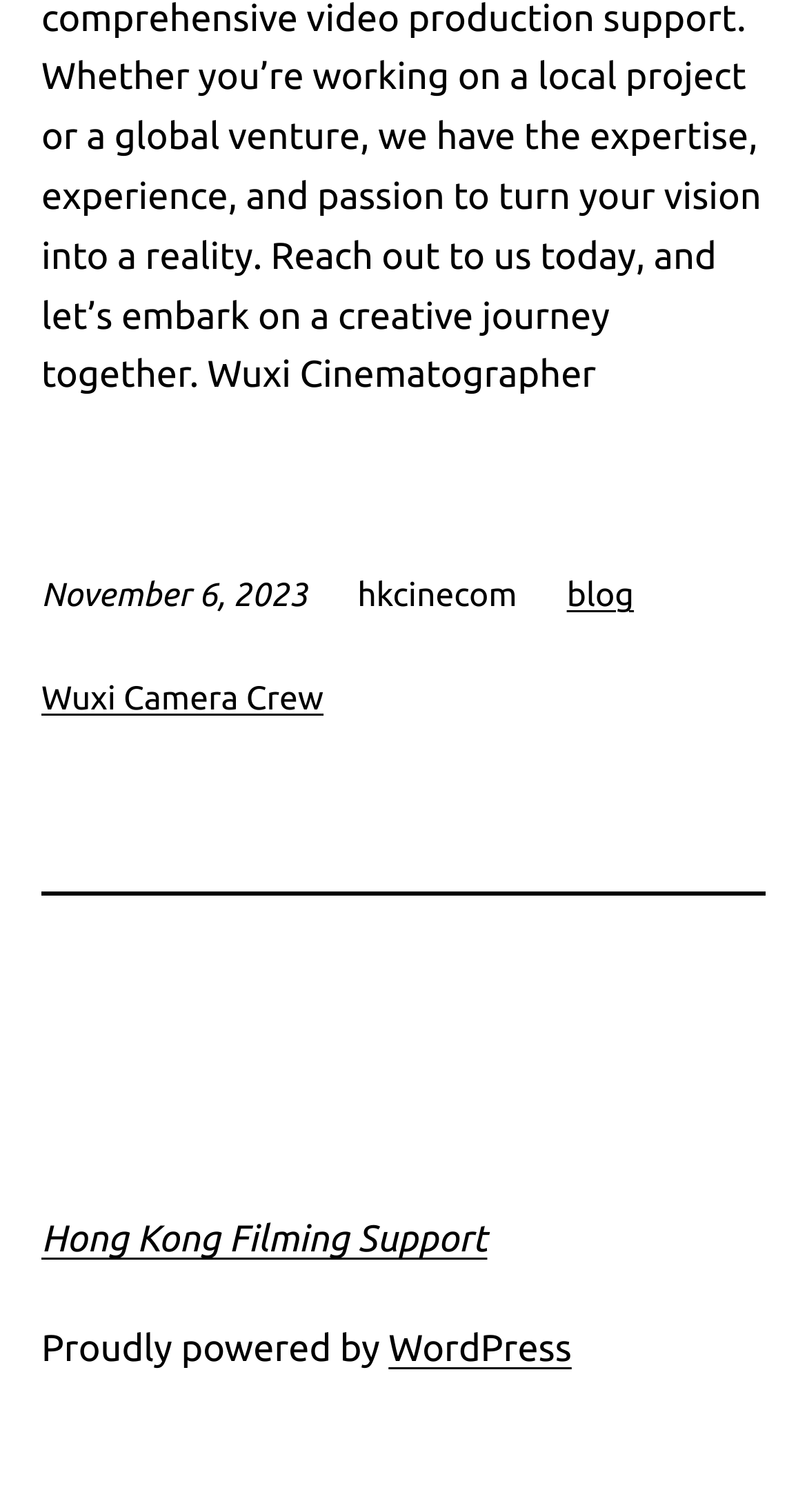For the element described, predict the bounding box coordinates as (top-left x, top-left y, bottom-right x, bottom-right y). All values should be between 0 and 1. Element description: Hong Kong Filming Support

[0.051, 0.806, 0.604, 0.834]